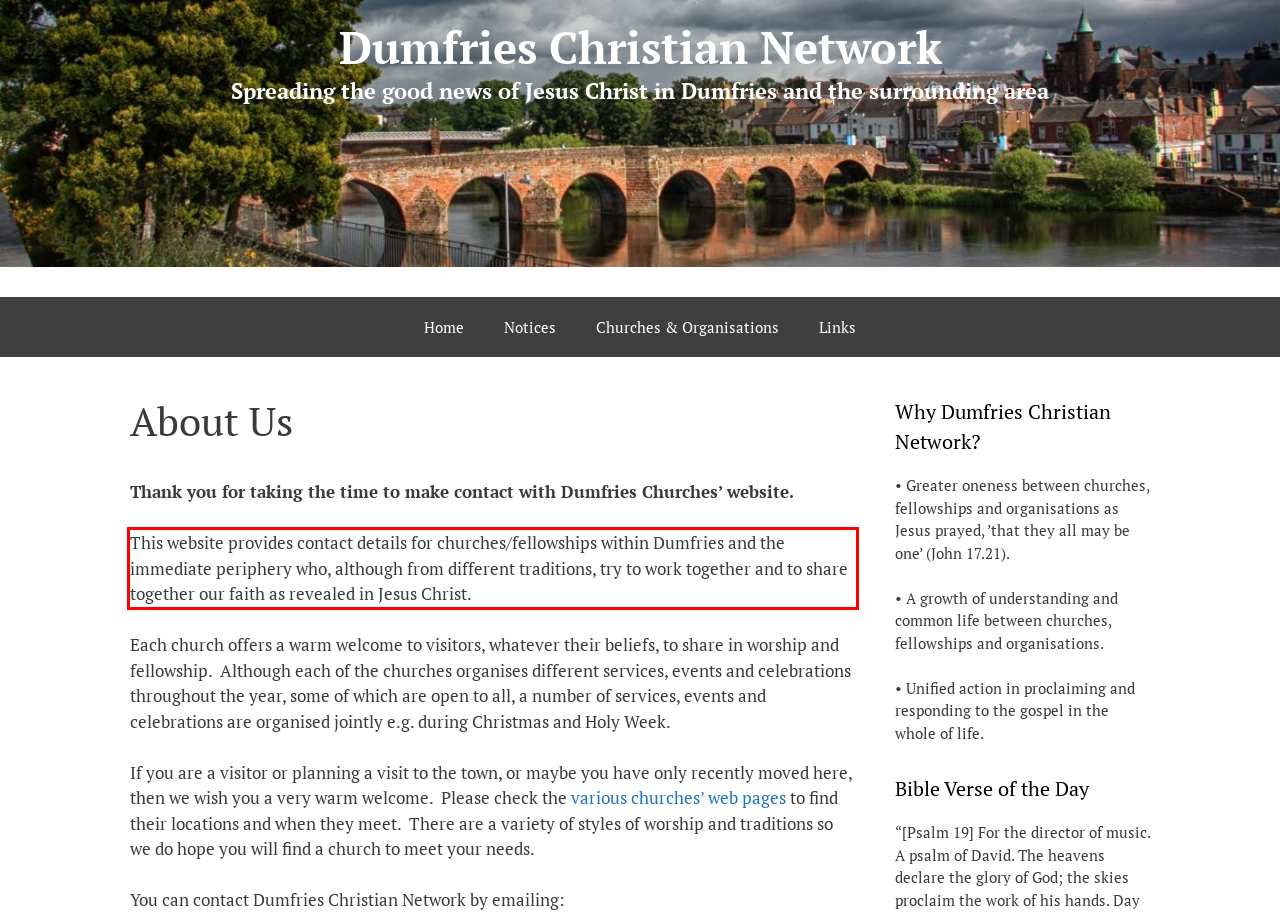You are given a screenshot showing a webpage with a red bounding box. Perform OCR to capture the text within the red bounding box.

This website provides contact details for churches/fellowships within Dumfries and the immediate periphery who, although from different traditions, try to work together and to share together our faith as revealed in Jesus Christ.